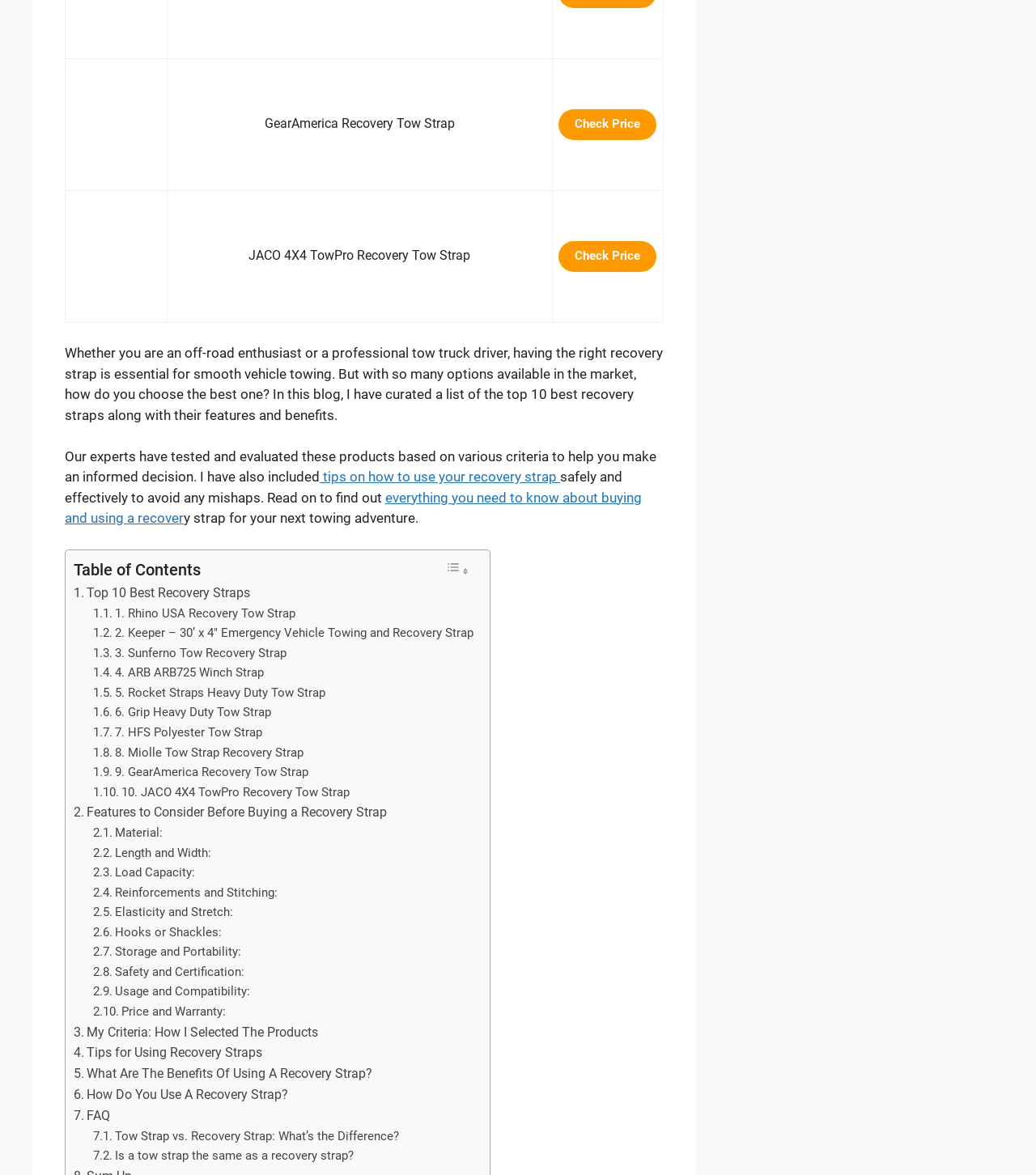Please mark the clickable region by giving the bounding box coordinates needed to complete this instruction: "Click on the 'Top 10 Best Recovery Straps' link".

[0.071, 0.496, 0.242, 0.514]